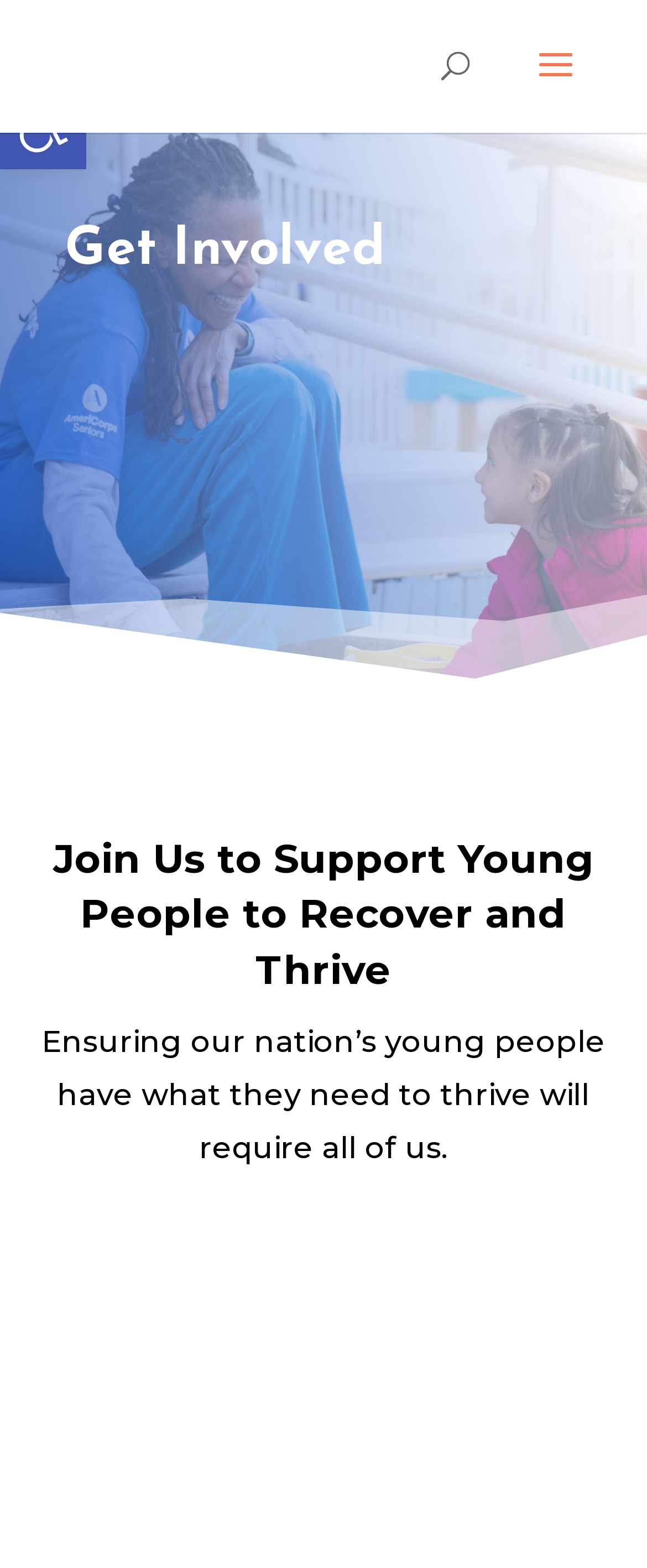Find the coordinates for the bounding box of the element with this description: "".

[0.151, 0.875, 0.244, 0.918]